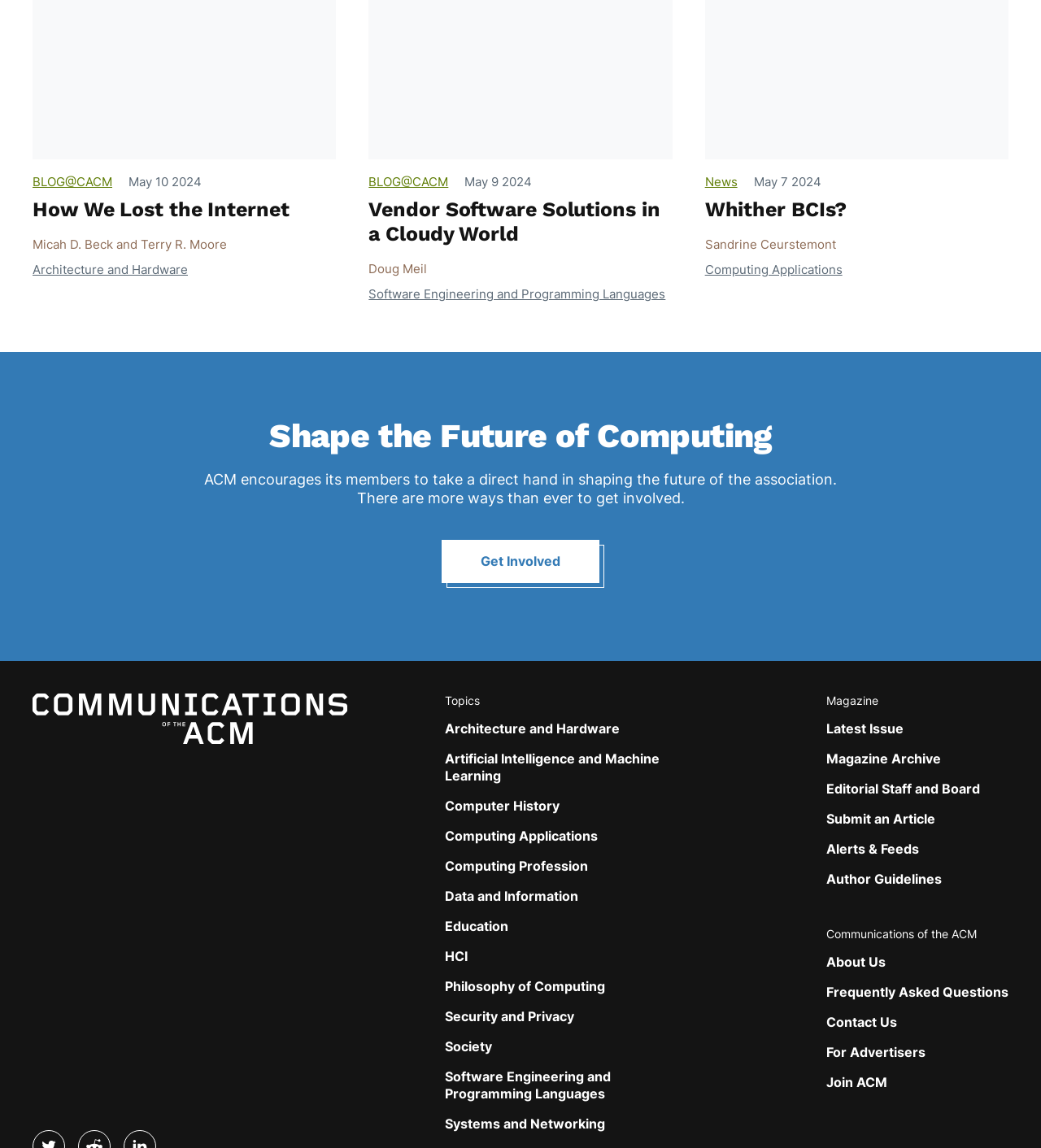Please identify the bounding box coordinates of the element that needs to be clicked to perform the following instruction: "View the latest issue of the magazine".

[0.794, 0.628, 0.868, 0.642]